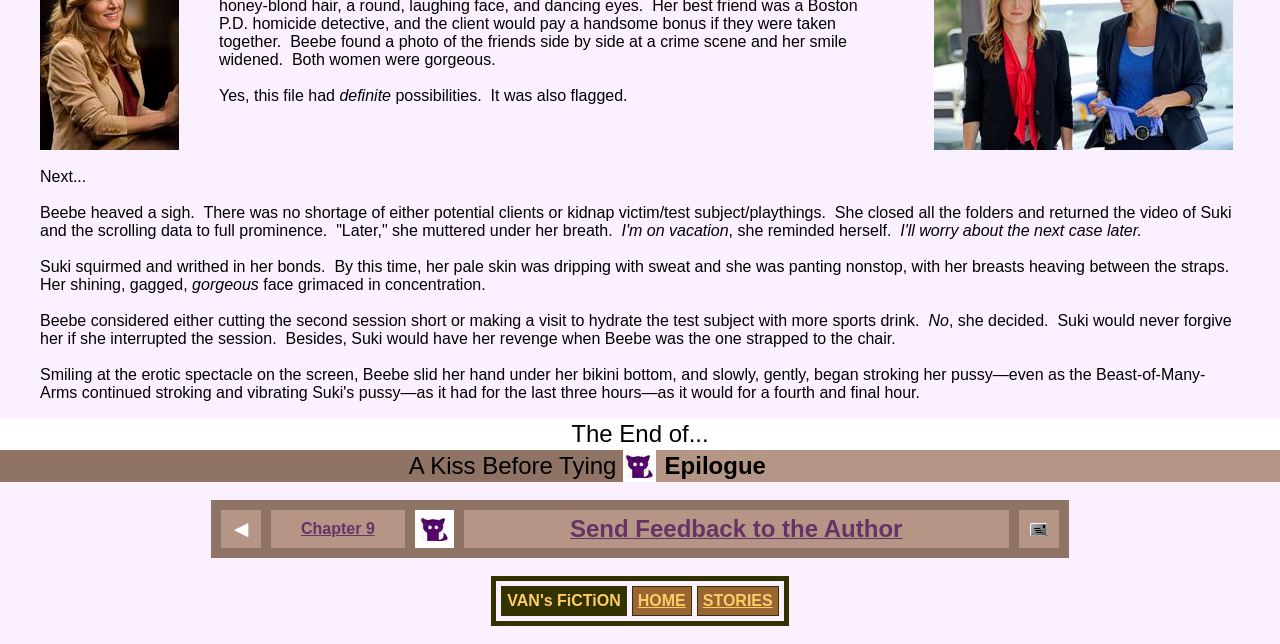What is the title of the story?
Based on the image, answer the question with a single word or brief phrase.

A Kiss Before Tying